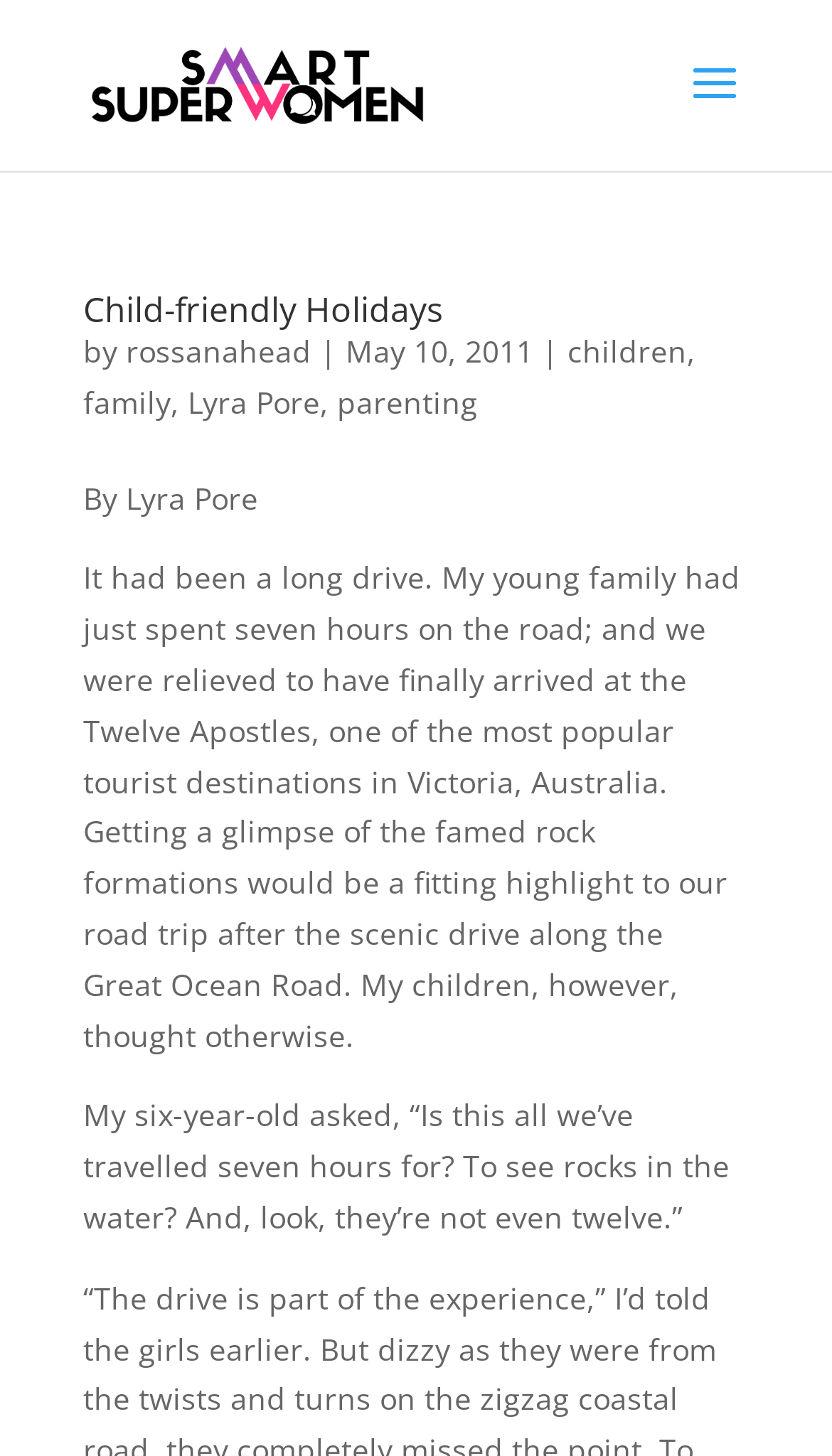Who is the author of the article?
Provide a concise answer using a single word or phrase based on the image.

Lyra Pore